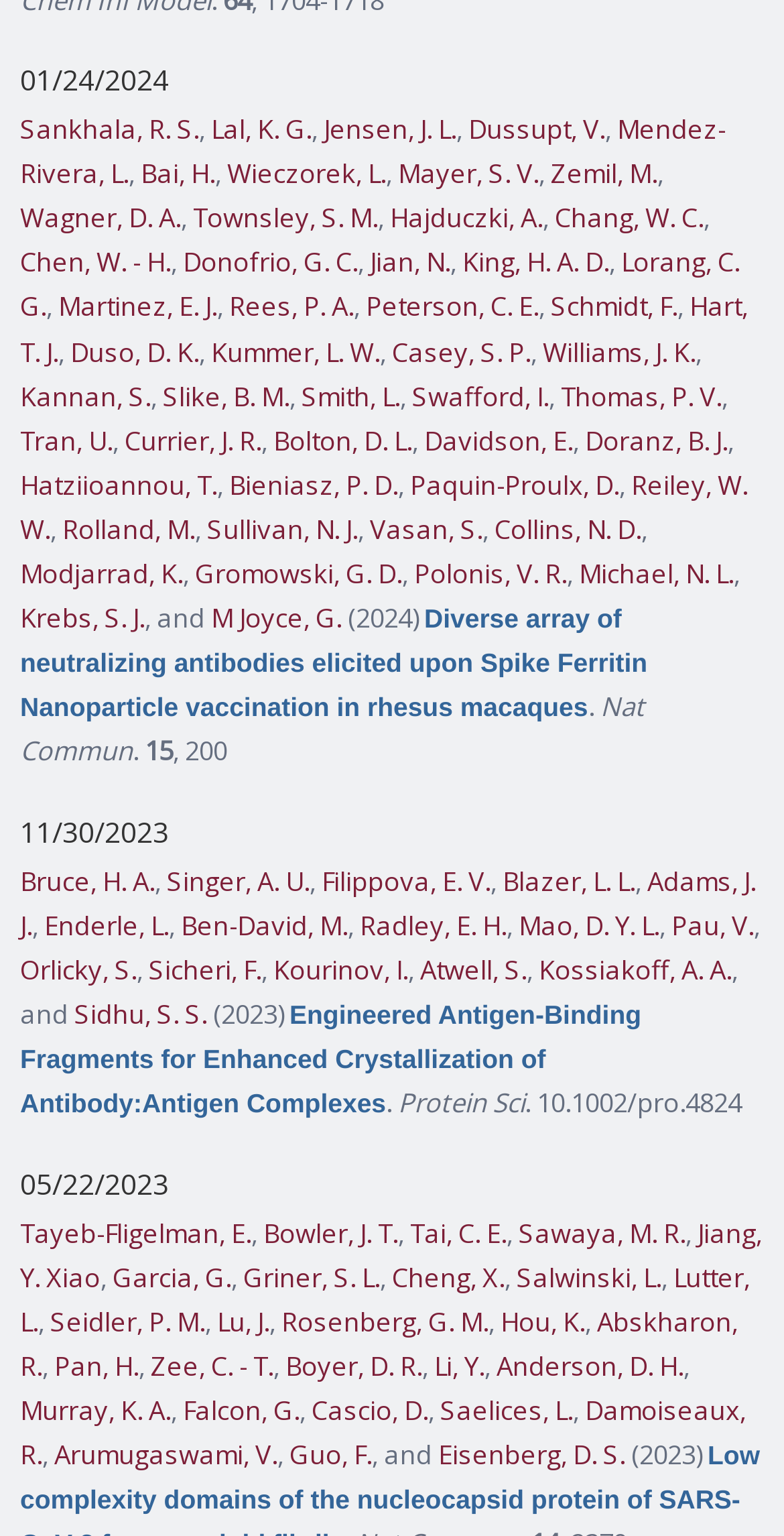Please identify the bounding box coordinates of the area that needs to be clicked to follow this instruction: "View the article 'Diverse array of neutralizing antibodies elicited upon Spike Ferritin Nanoparticle vaccination in rhesus macaques'".

[0.026, 0.39, 0.826, 0.472]